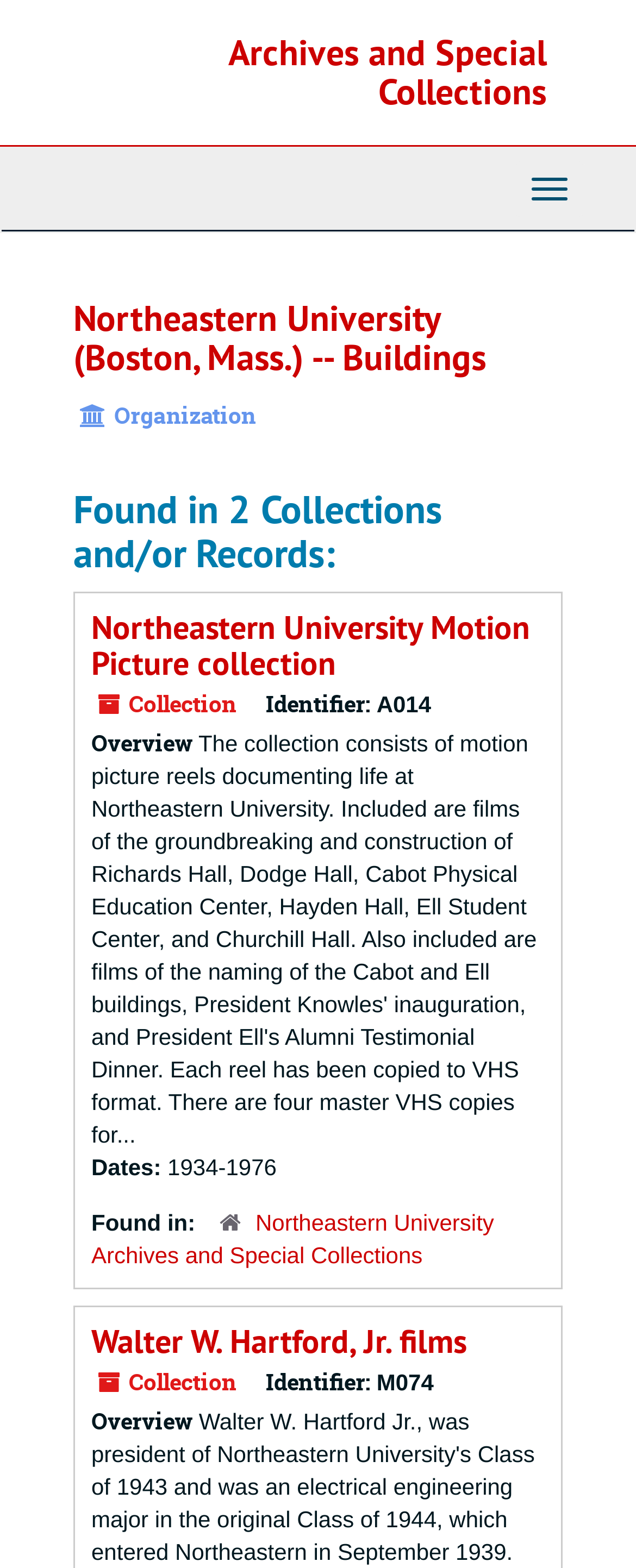From the screenshot, find the bounding box of the UI element matching this description: "Toggle Navigation". Supply the bounding box coordinates in the form [left, top, right, bottom], each a float between 0 and 1.

[0.808, 0.103, 0.921, 0.138]